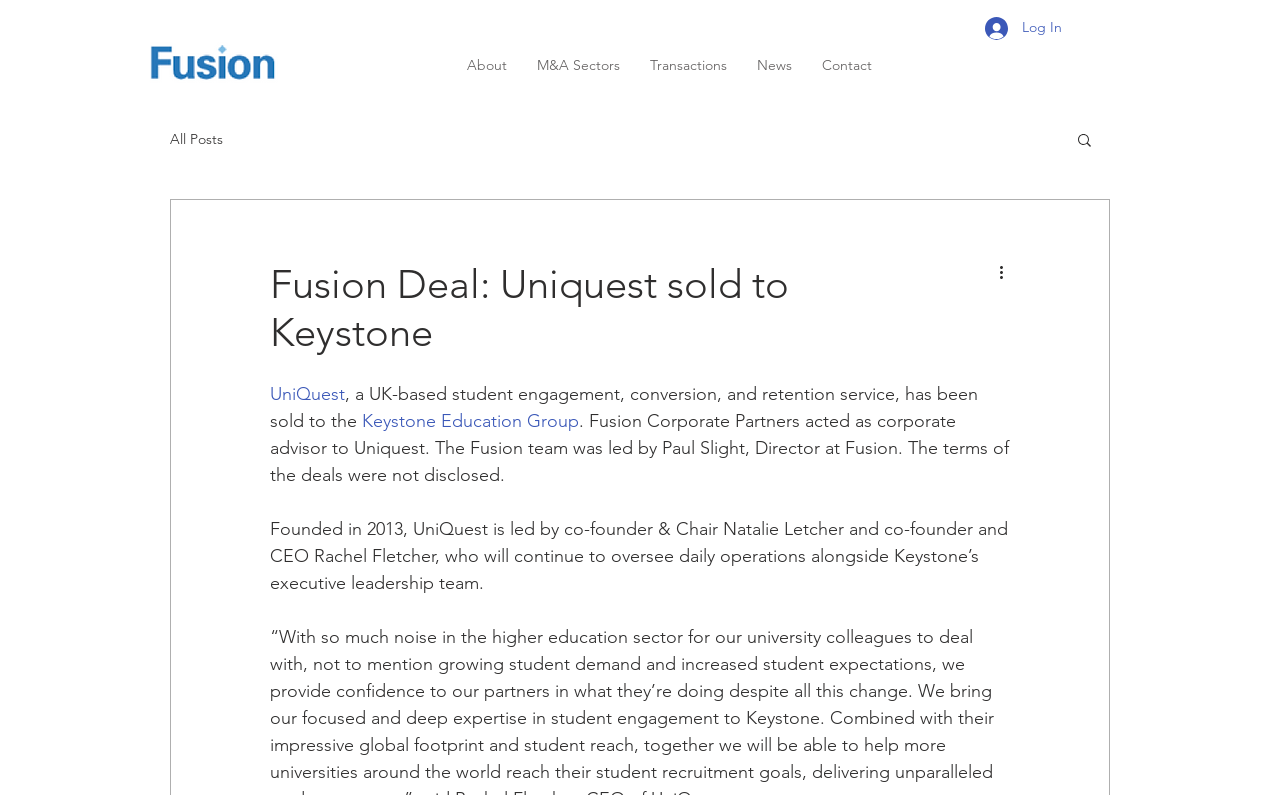Review the image closely and give a comprehensive answer to the question: What is the name of the co-founder and CEO of UniQuest?

I found the answer by reading the text content of the webpage, specifically the sentence that says 'Founded in 2013, UniQuest is led by co-founder & Chair Natalie Letcher and co-founder and CEO Rachel Fletcher, who will continue to oversee daily operations alongside Keystone’s executive leadership team.'